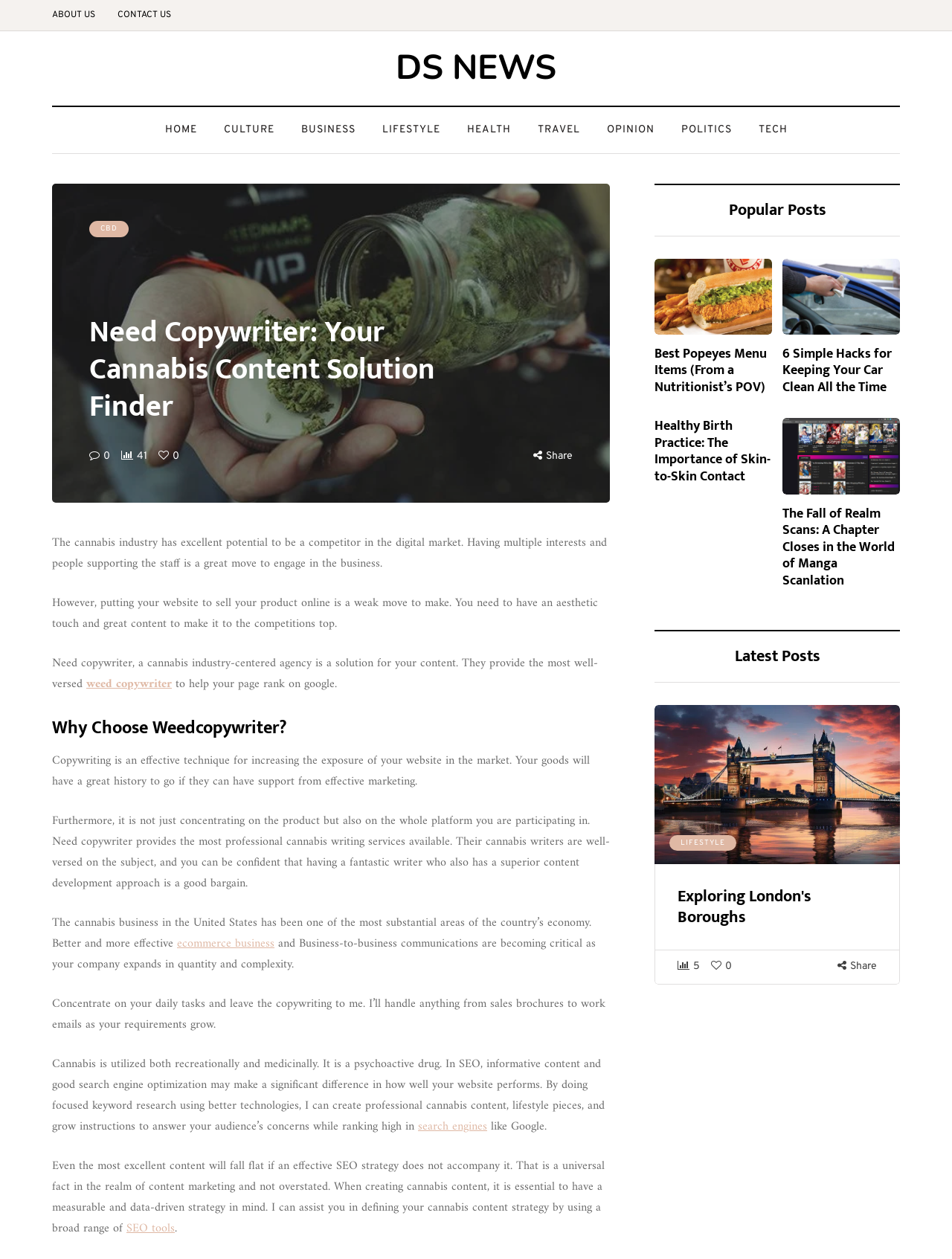Create an in-depth description of the webpage, covering main sections.

This webpage appears to be a content solution finder for the cannabis industry, specifically highlighting the importance of effective copywriting and SEO strategies. At the top of the page, there are several links to different sections, including "ABOUT US", "CONTACT US", "HOME", and various categories such as "CULTURE", "BUSINESS", and "LIFESTYLE".

Below the top navigation, there is a heading that reads "Need Copywriter: Your Cannabis Content Solution Finder" followed by a brief description of the cannabis industry's potential in the digital market. The text explains that having a well-supported staff and an aesthetic website is crucial for success, but that effective copywriting and SEO strategies are also essential.

The page then delves into the benefits of copywriting, explaining how it can increase exposure and provide a competitive edge. It highlights the importance of professional cannabis writing services and how Need Copywriter can provide well-versed writers who understand the subject matter.

There are several sections on the page, including "Why Choose Weedcopywriter?" which outlines the benefits of using their services. Another section discusses the importance of ecommerce business and business-to-business communications in the cannabis industry.

The page also features a section on SEO, explaining how informative content and good search engine optimization can make a significant difference in website performance. It highlights the importance of using data-driven strategies and effective SEO tools.

In the lower half of the page, there are several popular and latest posts, including articles on topics such as nutrition, car maintenance, and manga scanlation. Each post has a heading and a link to read more.

Throughout the page, there are several calls-to-action, including links to learn more about Need Copywriter's services and to share content on social media. Overall, the webpage is focused on providing solutions for cannabis businesses looking to improve their online presence and competitiveness.